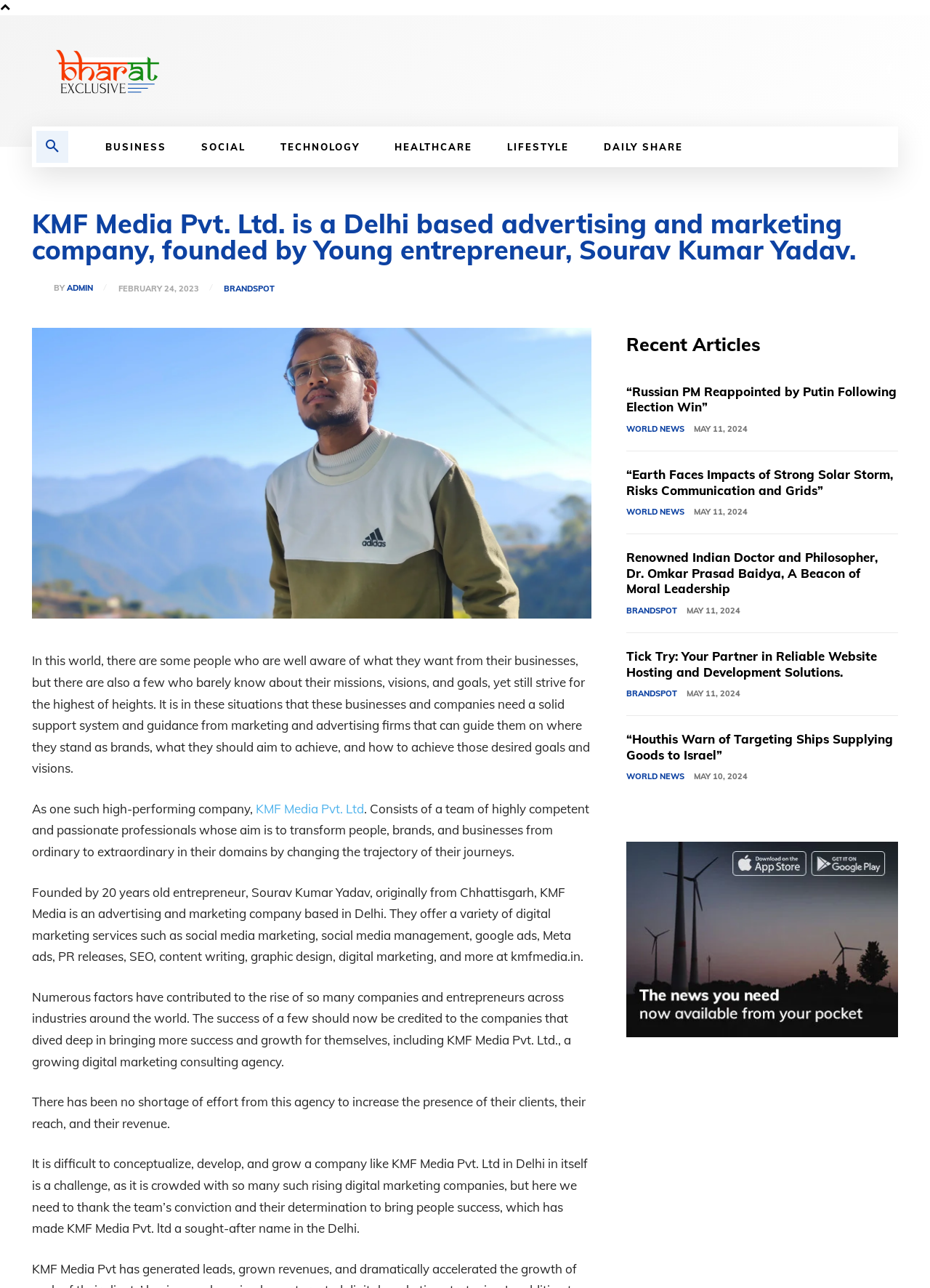Determine the bounding box coordinates for the HTML element mentioned in the following description: "KMF Media Pvt. Ltd". The coordinates should be a list of four floats ranging from 0 to 1, represented as [left, top, right, bottom].

[0.275, 0.622, 0.391, 0.634]